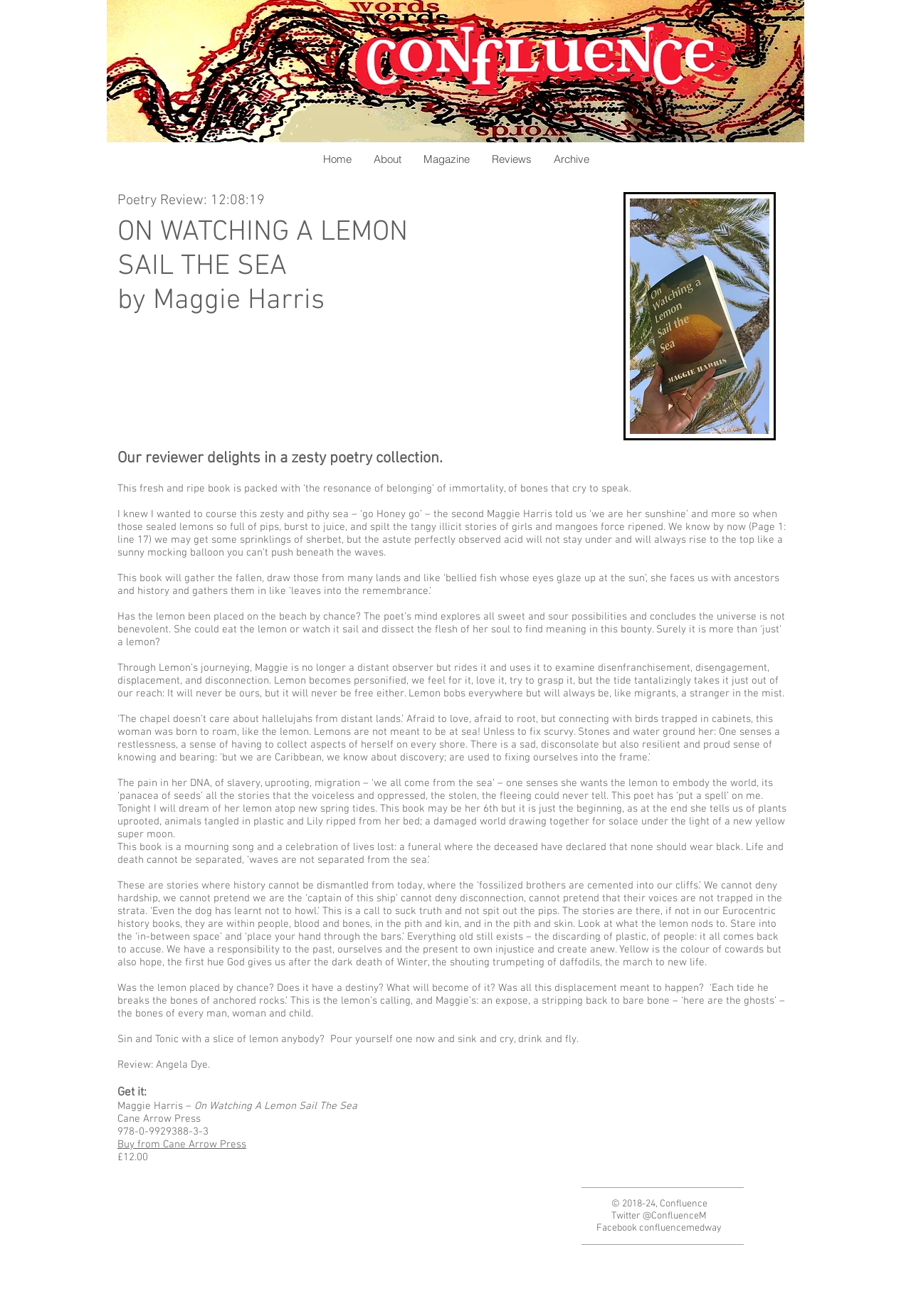Locate the UI element described as follows: "Buy from Cane Arrow Press". Return the bounding box coordinates as four float numbers between 0 and 1 in the order [left, top, right, bottom].

[0.129, 0.865, 0.27, 0.875]